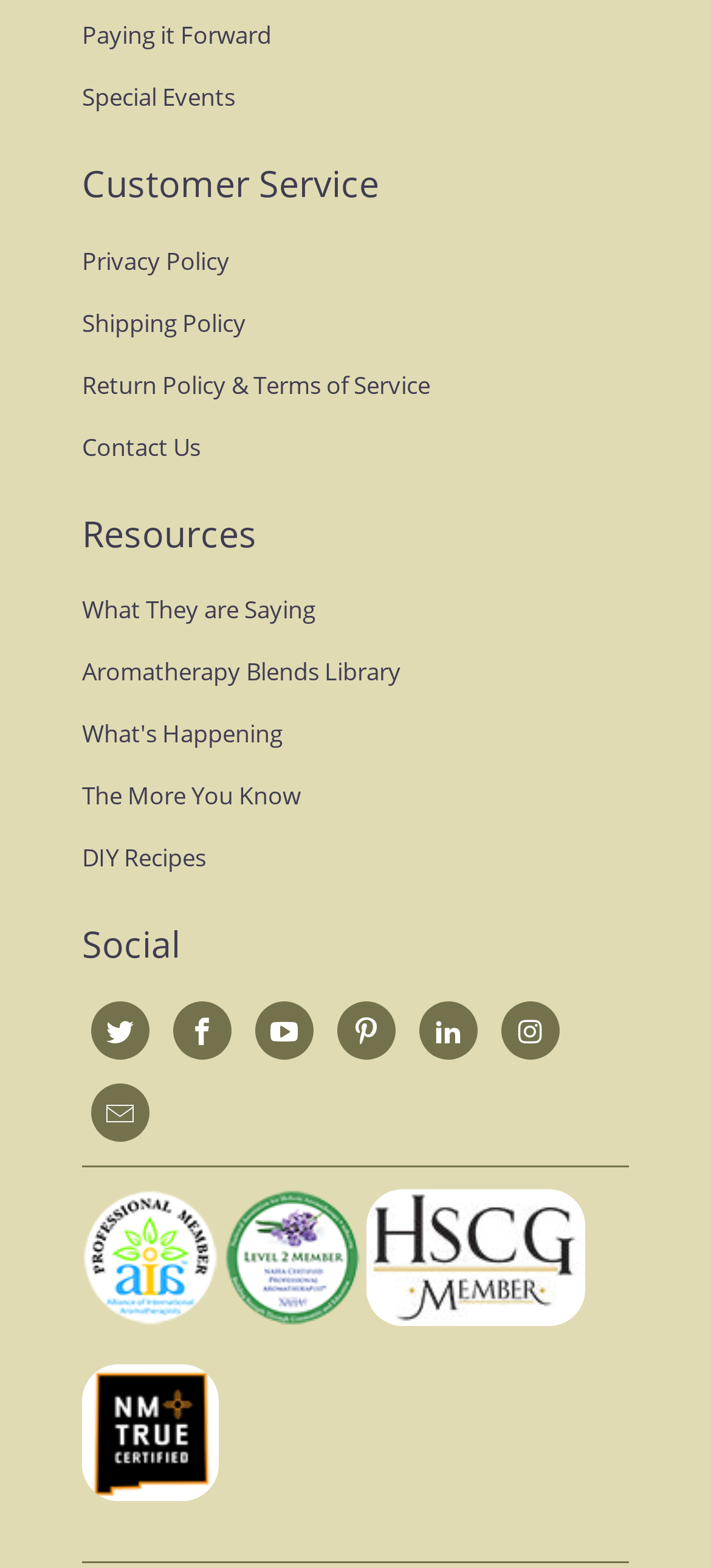Given the following UI element description: "What They are Saying", find the bounding box coordinates in the webpage screenshot.

[0.115, 0.379, 0.444, 0.4]